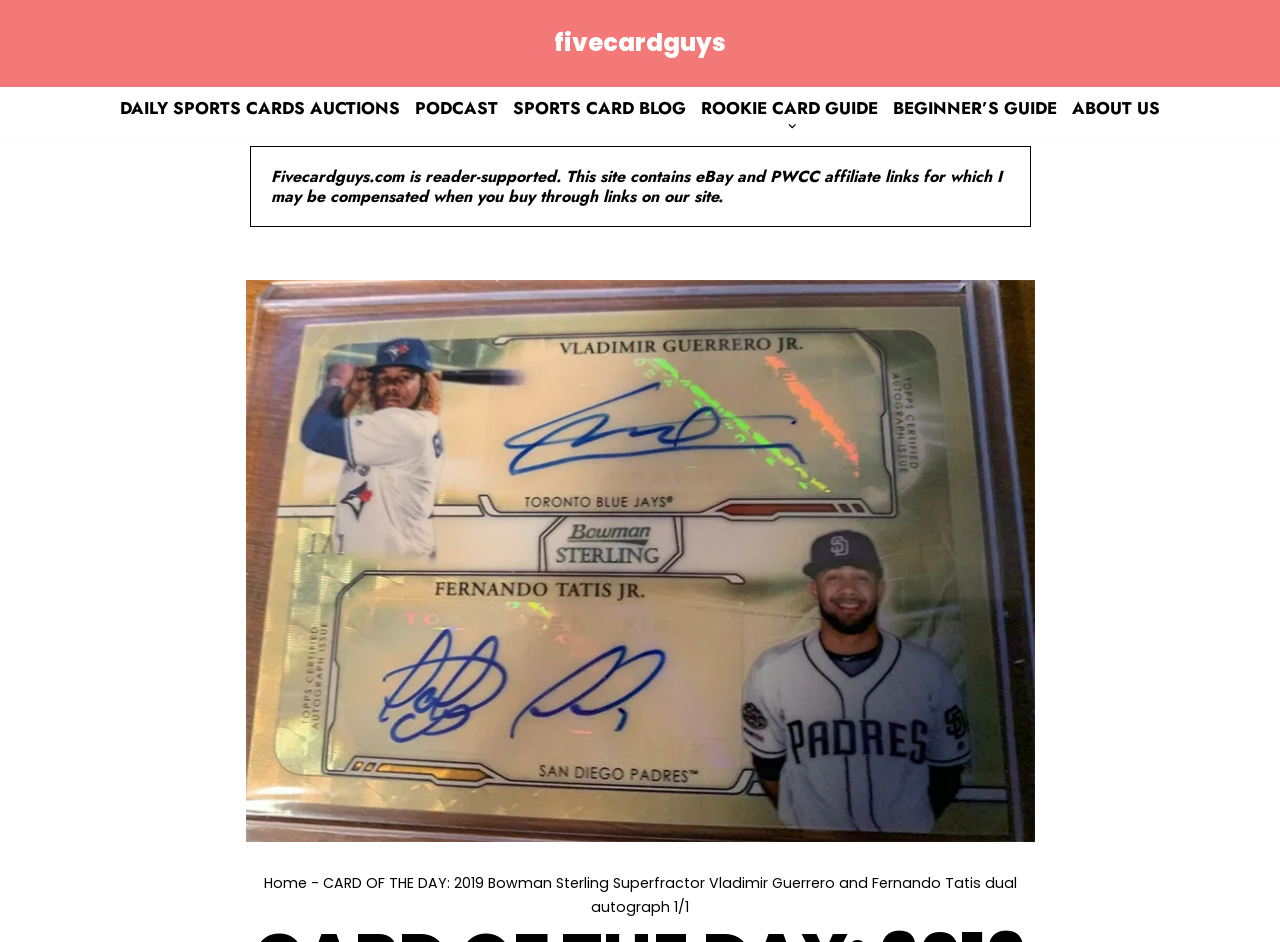Answer the following query concisely with a single word or phrase:
What is the purpose of the 'Open Submenu' button?

to open a submenu